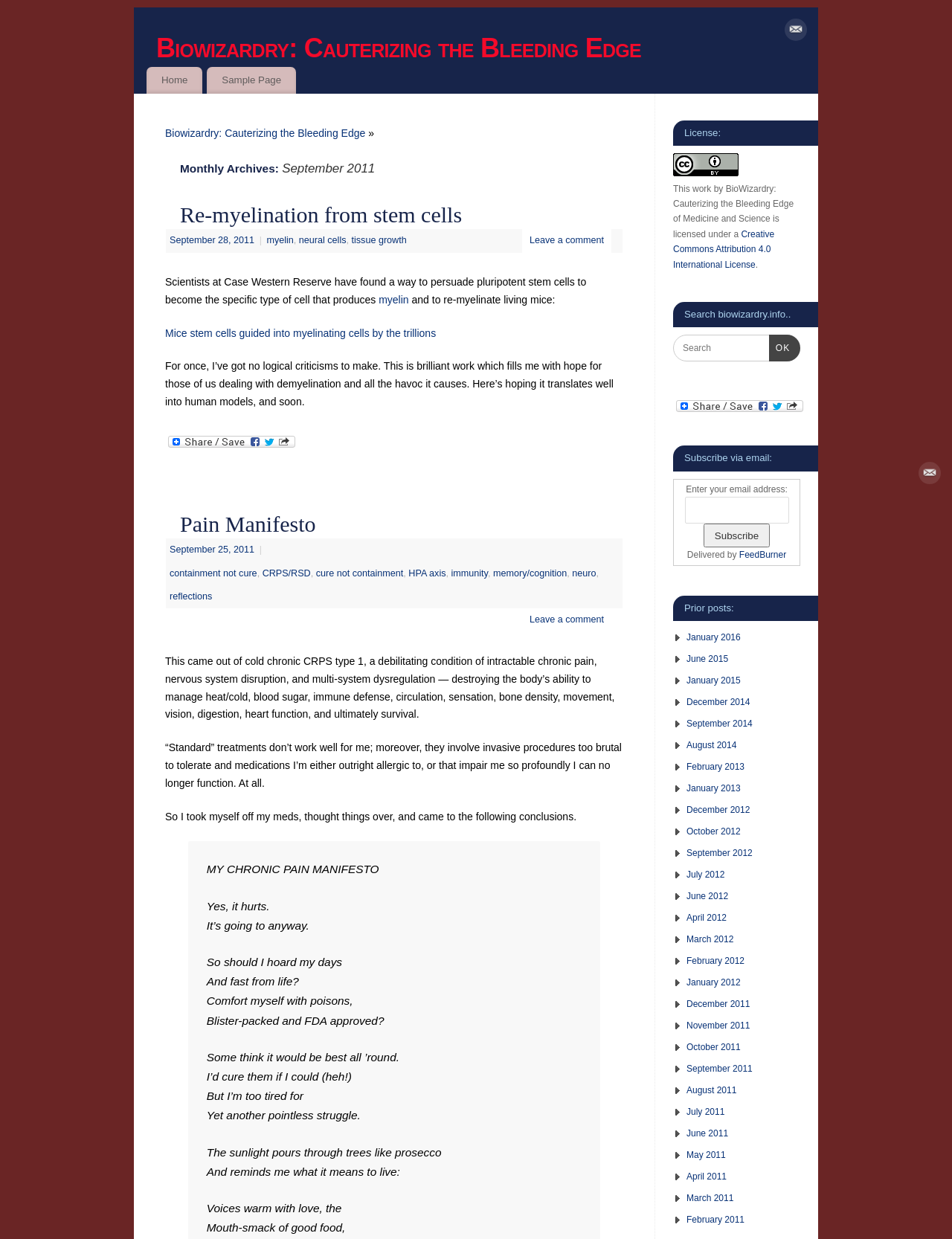Please predict the bounding box coordinates (top-left x, top-left y, bottom-right x, bottom-right y) for the UI element in the screenshot that fits the description: Cybersecurity Risk Management

None